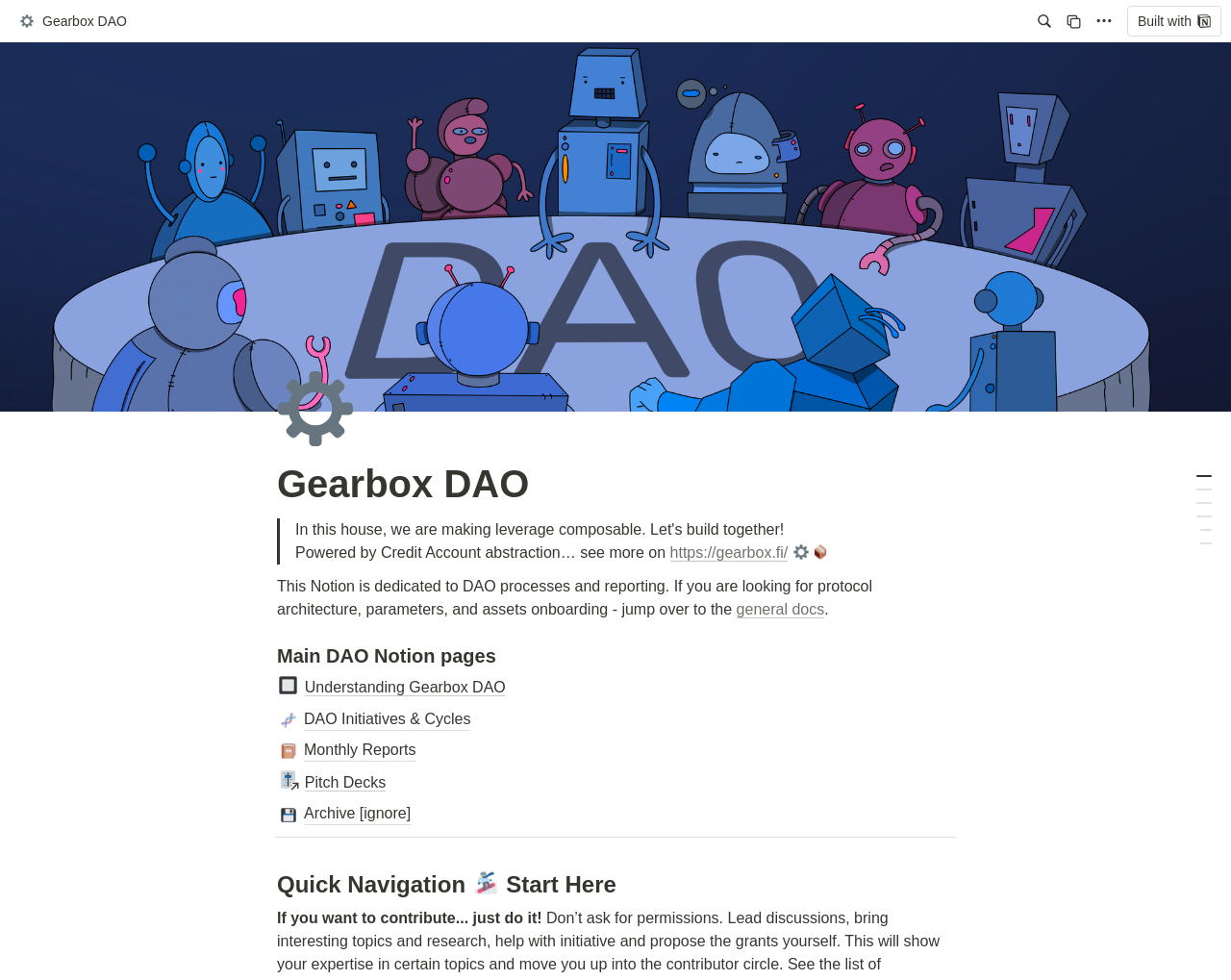Please provide a detailed answer to the question below by examining the image:
How many main DAO Notion pages are listed?

There are 5 main DAO Notion pages listed on the webpage, which are Understanding Gearbox DAO, DAO Initiatives & Cycles, Monthly Reports, Pitch Decks, and Archive [ignore]. These links are listed under the heading 'Main DAO Notion pages'.